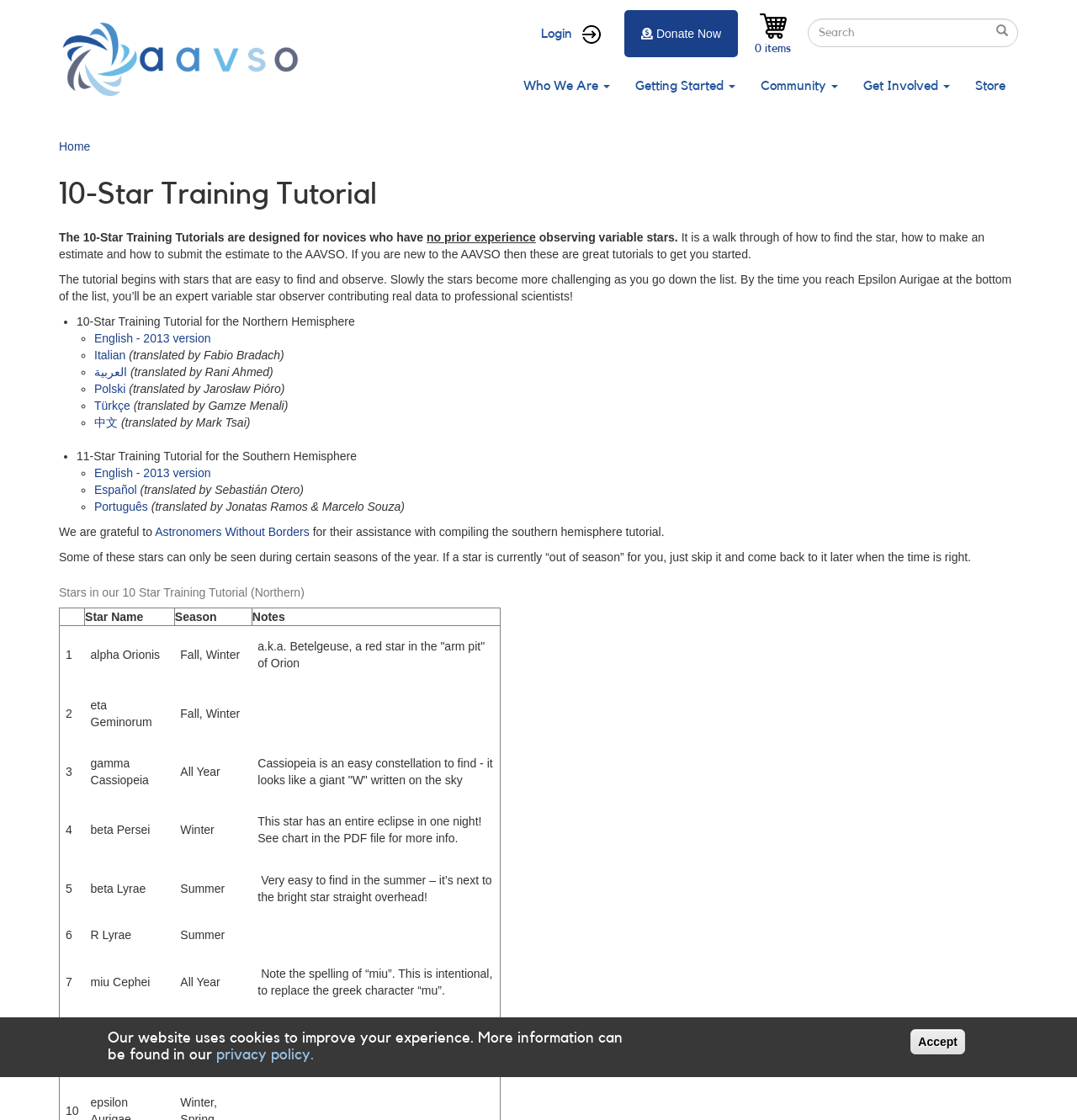How many seasons are mentioned in the tutorial?
Please interpret the details in the image and answer the question thoroughly.

The tutorial mentions two seasons: fall and winter. These seasons are relevant to the observability of certain stars in the tutorial.